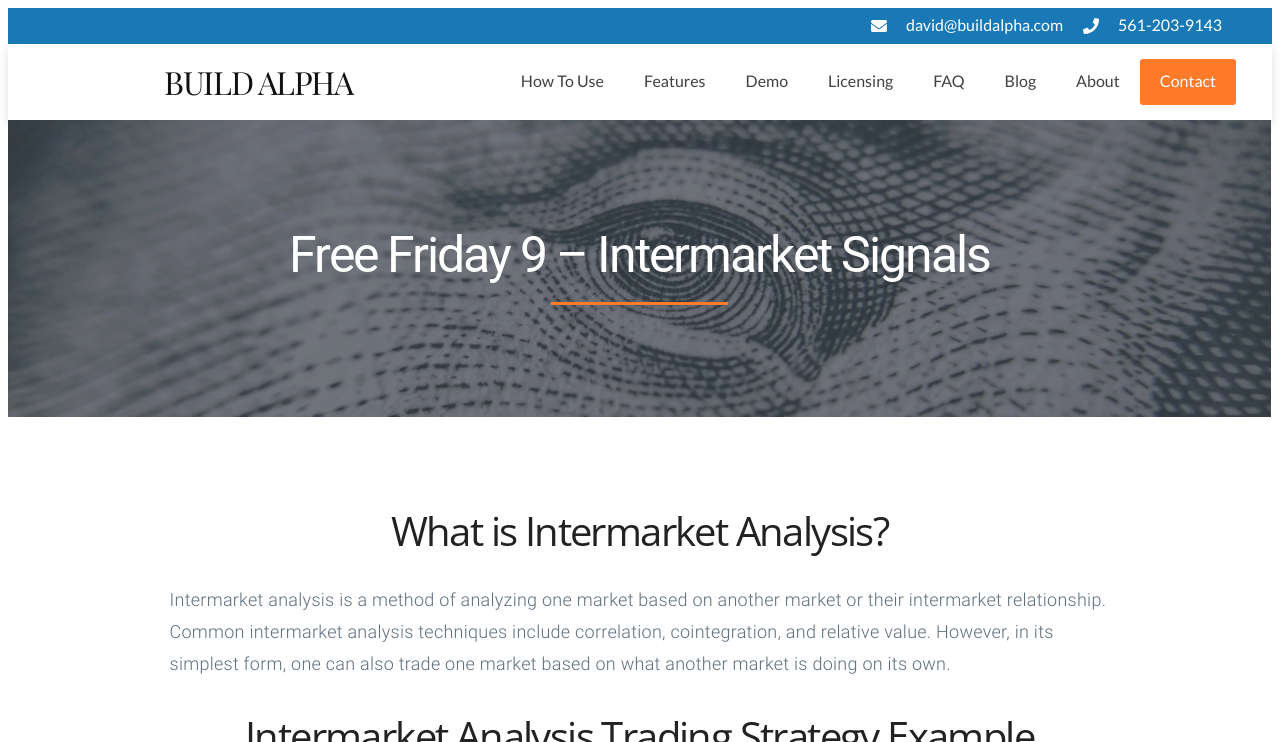Extract the bounding box coordinates for the HTML element that matches this description: "How To Use". The coordinates should be four float numbers between 0 and 1, i.e., [left, top, right, bottom].

[0.391, 0.08, 0.487, 0.142]